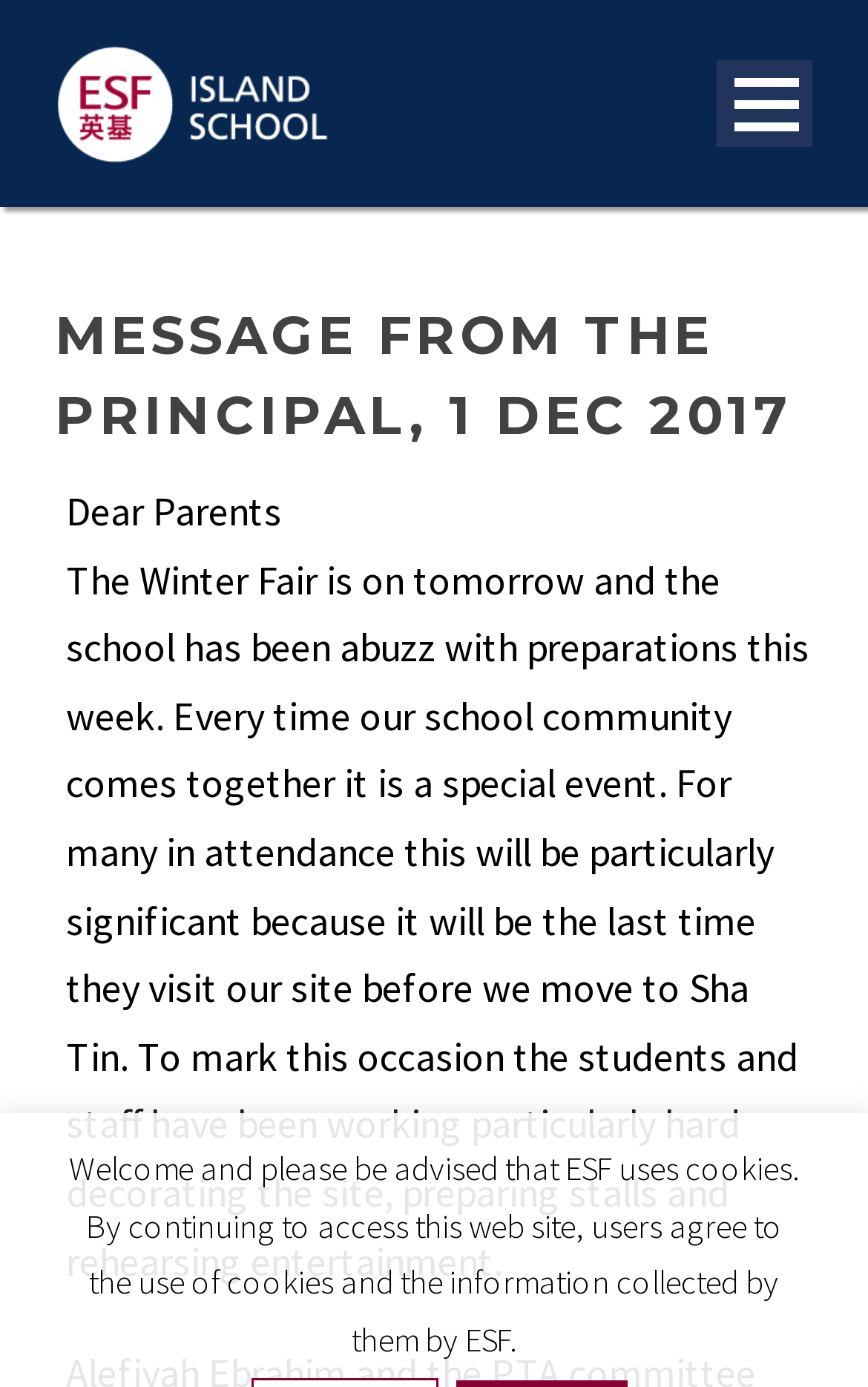What is the event mentioned in the webpage?
Using the image, give a concise answer in the form of a single word or short phrase.

Winter Fair